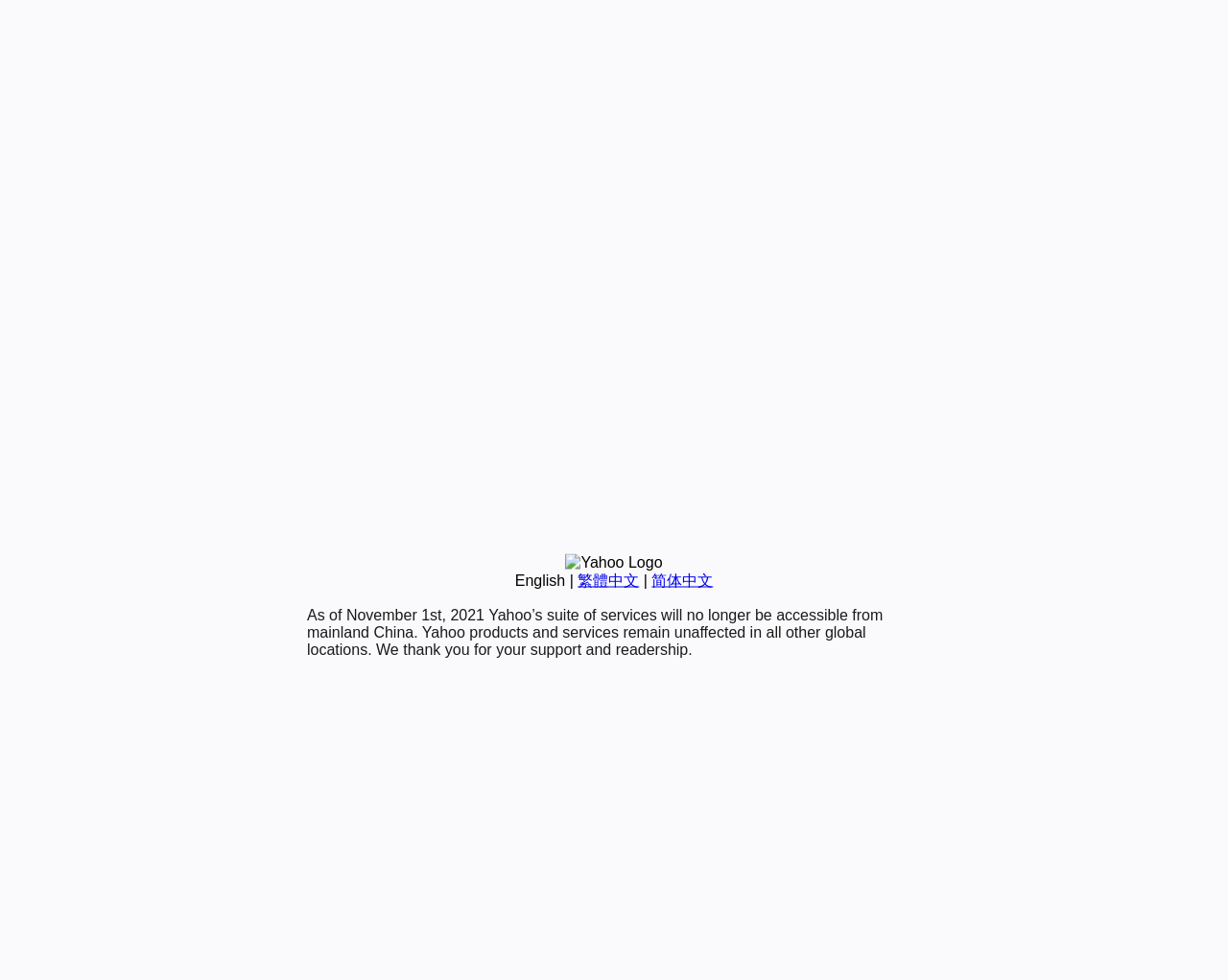Locate the bounding box coordinates of the UI element described by: "English". The bounding box coordinates should consist of four float numbers between 0 and 1, i.e., [left, top, right, bottom].

[0.419, 0.584, 0.46, 0.6]